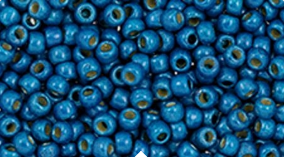What is the price of the beads?
Answer the question with a single word or phrase derived from the image.

$8.00